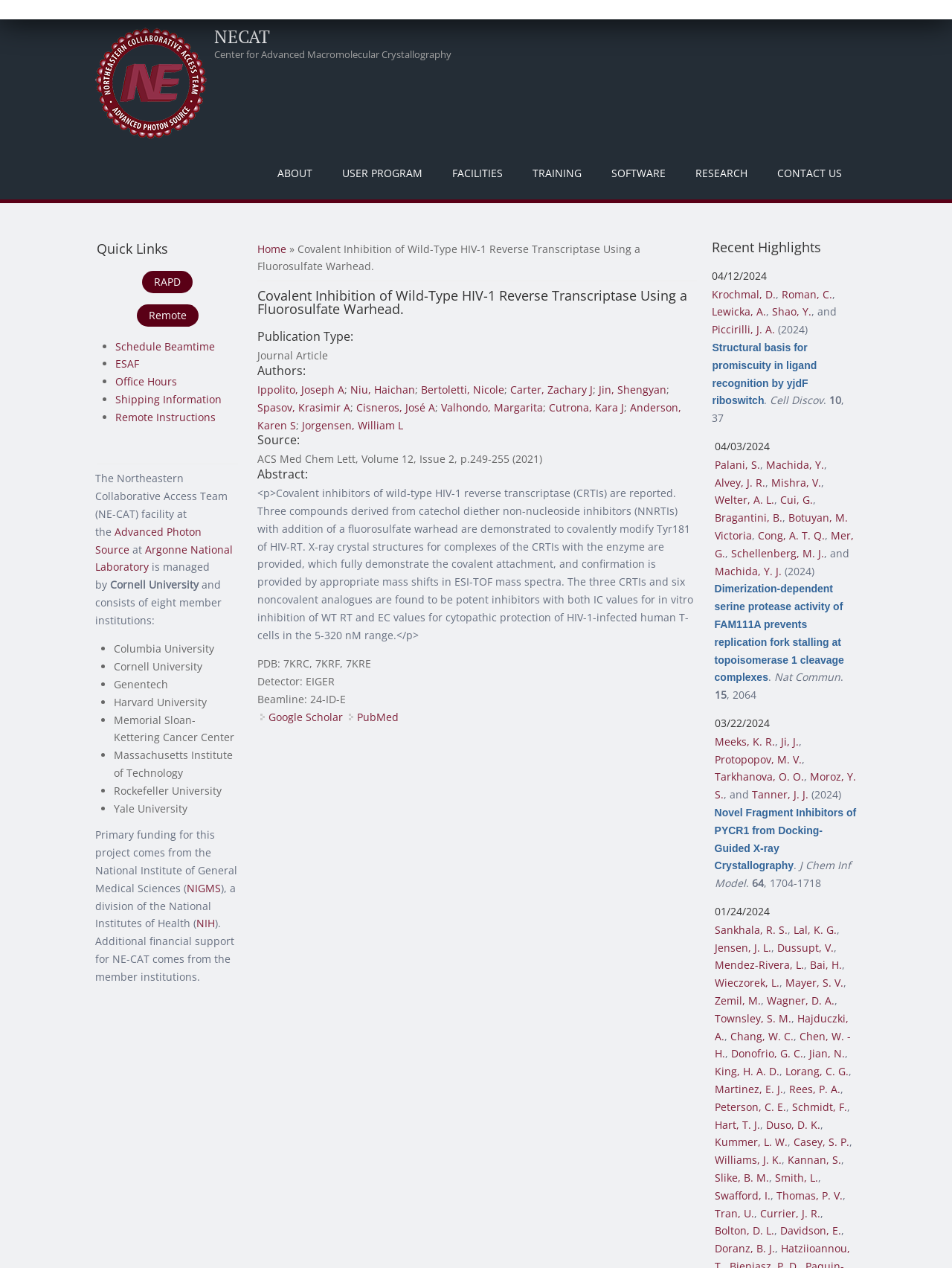Consider the image and give a detailed and elaborate answer to the question: 
What is the name of the center?

The name of the center can be found in the heading 'NECAT Center for Advanced Macromolecular Crystallography' at the top of the webpage.